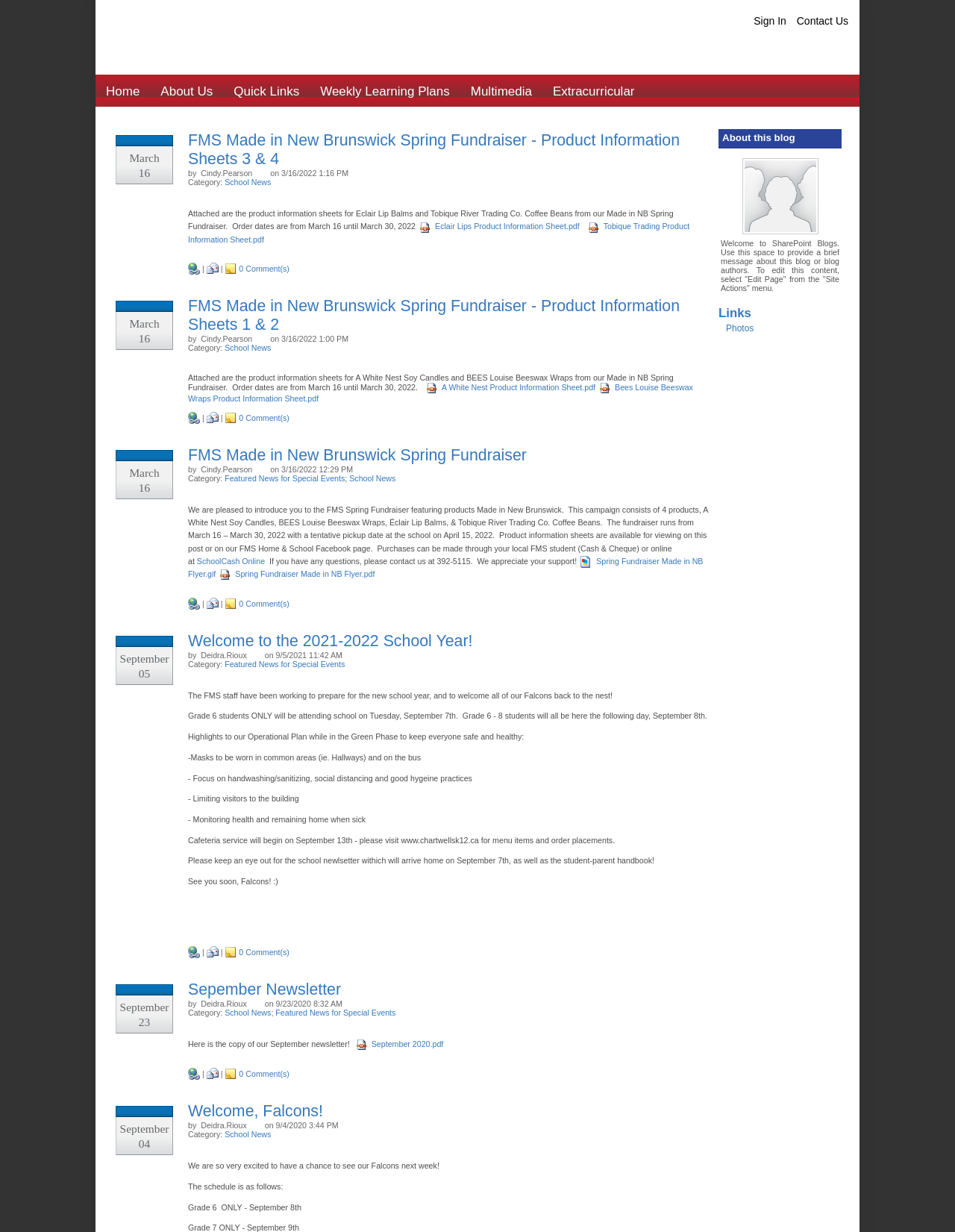With reference to the screenshot, provide a detailed response to the question below:
What is the category of the news post 'FMS Made in New Brunswick Spring Fundraiser - Product Information Sheets 3 & 4'?

I found the category by looking at the StaticText element that contains the category information. The category is 'School News', which is linked to the news post 'FMS Made in New Brunswick Spring Fundraiser - Product Information Sheets 3 & 4'.